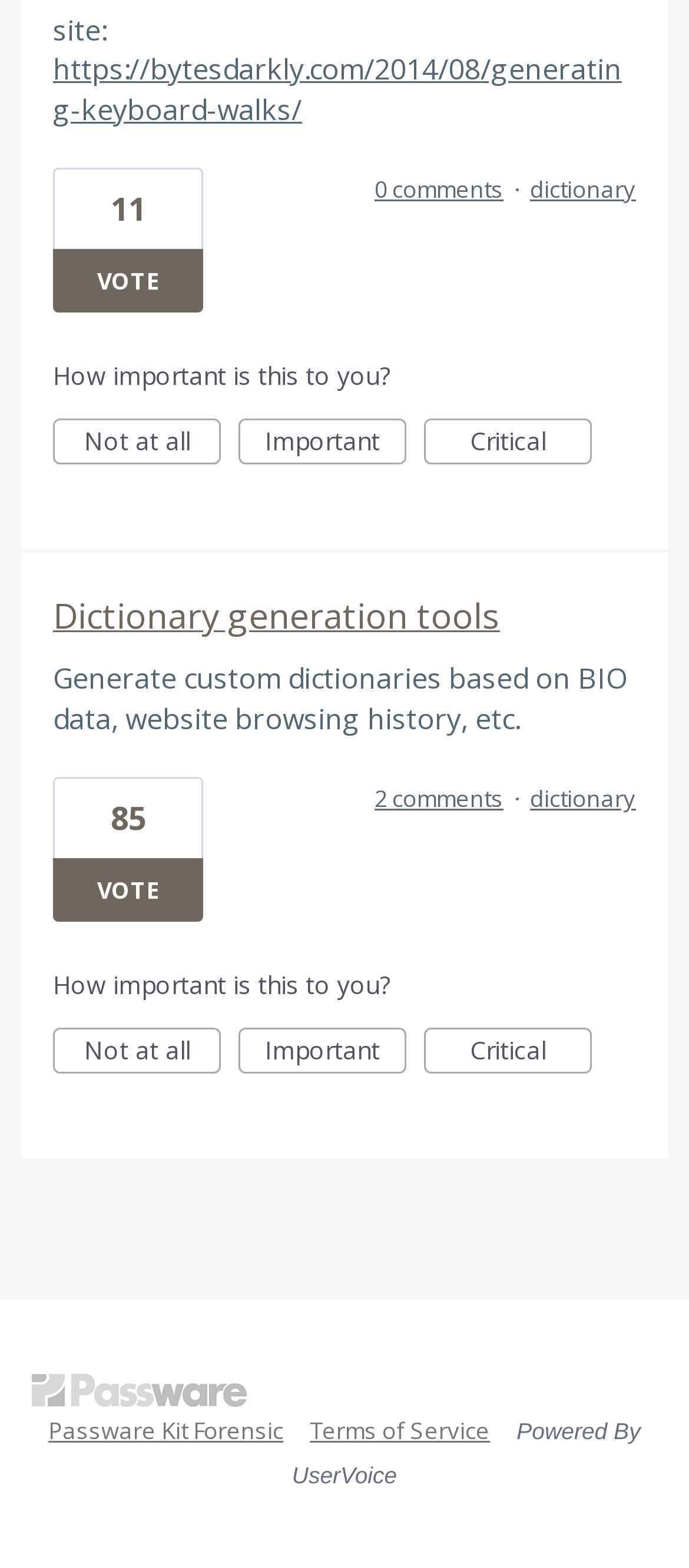Please find the bounding box for the UI element described by: "2 comments".

[0.544, 0.499, 0.731, 0.52]